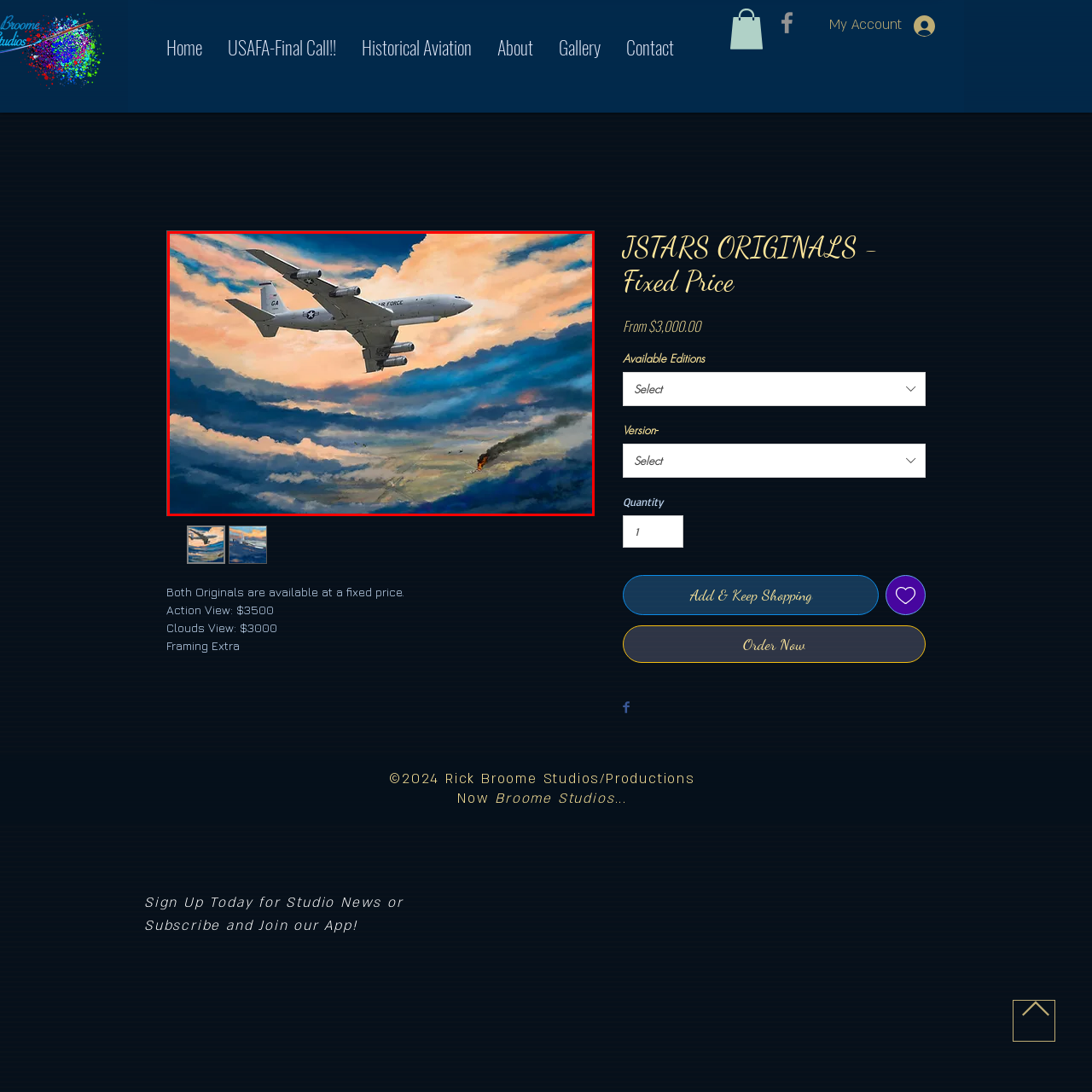What is the name of the collection this artwork is part of?
Examine the red-bounded area in the image carefully and respond to the question with as much detail as possible.

The artwork is part of a collection called 'JSTARS ORIGINALS - Fixed Price', which indicates that it is available for purchase at a fixed price, making it appealing to aviation enthusiasts and collectors.